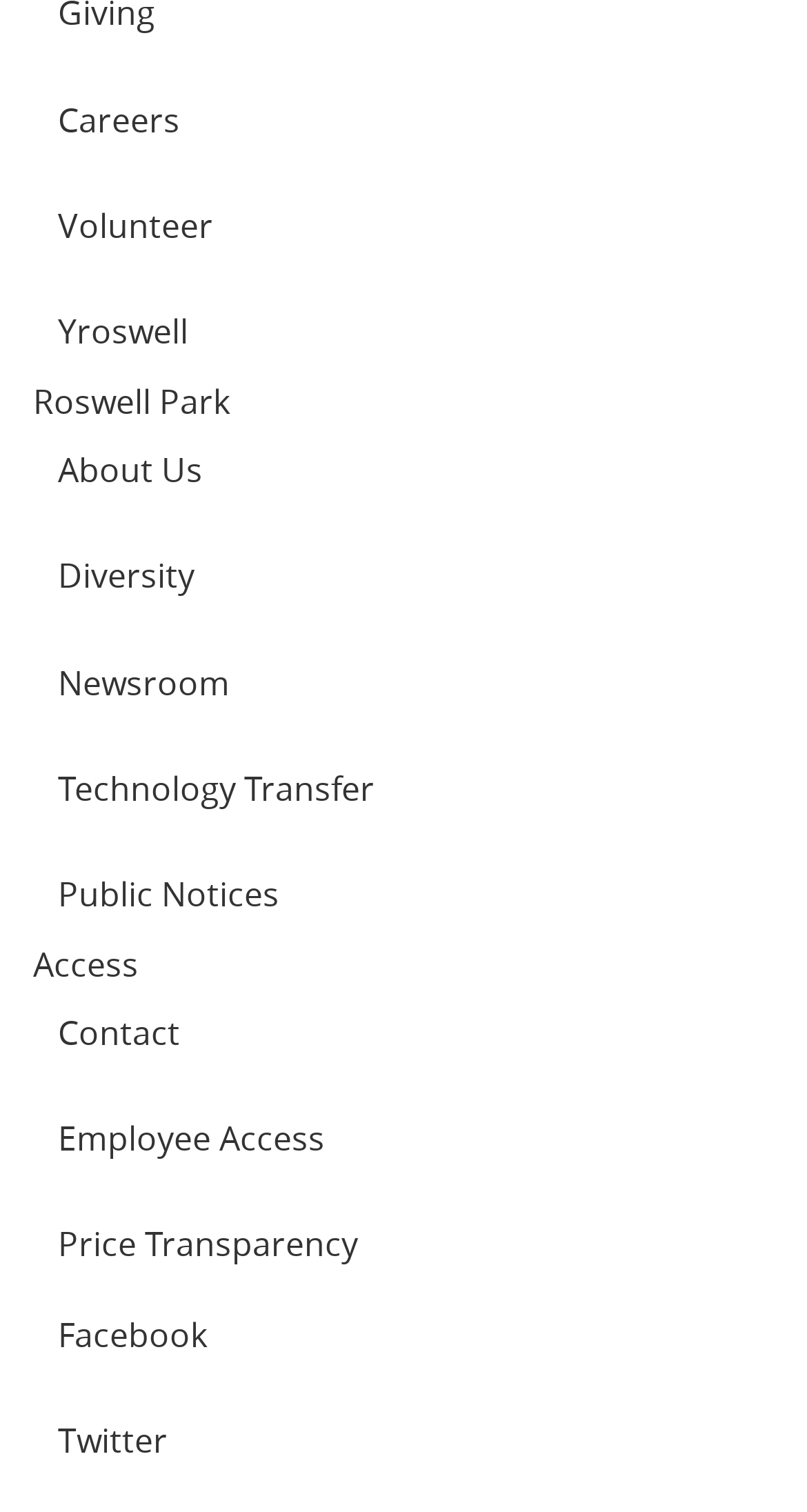Identify the bounding box coordinates of the area that should be clicked in order to complete the given instruction: "view post details". The bounding box coordinates should be four float numbers between 0 and 1, i.e., [left, top, right, bottom].

None